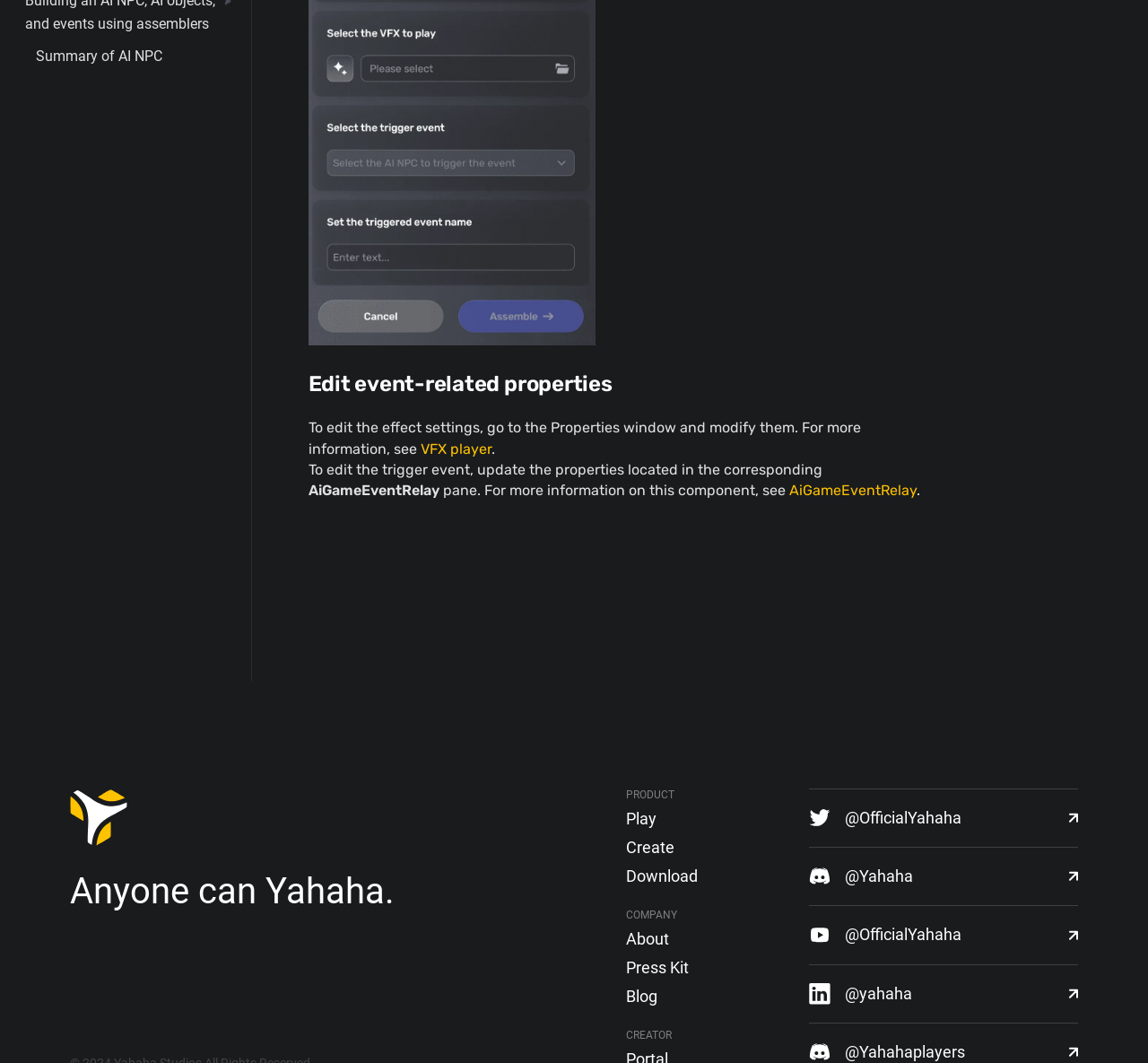What is the purpose of the AiGameEventRelay component?
Based on the screenshot, provide a one-word or short-phrase response.

To edit trigger event